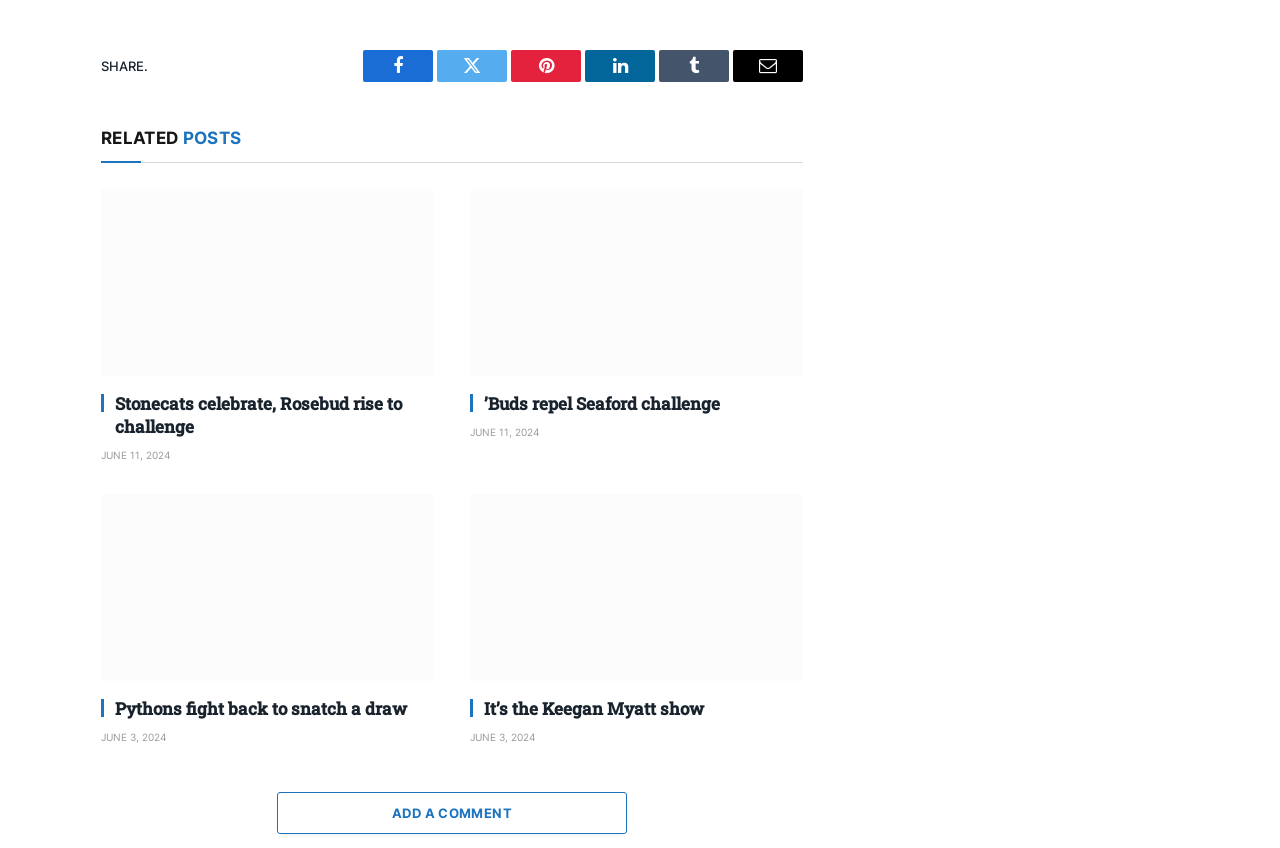Please identify the bounding box coordinates of the clickable area that will allow you to execute the instruction: "Read related post about Stonecats pounce".

[0.079, 0.223, 0.339, 0.443]